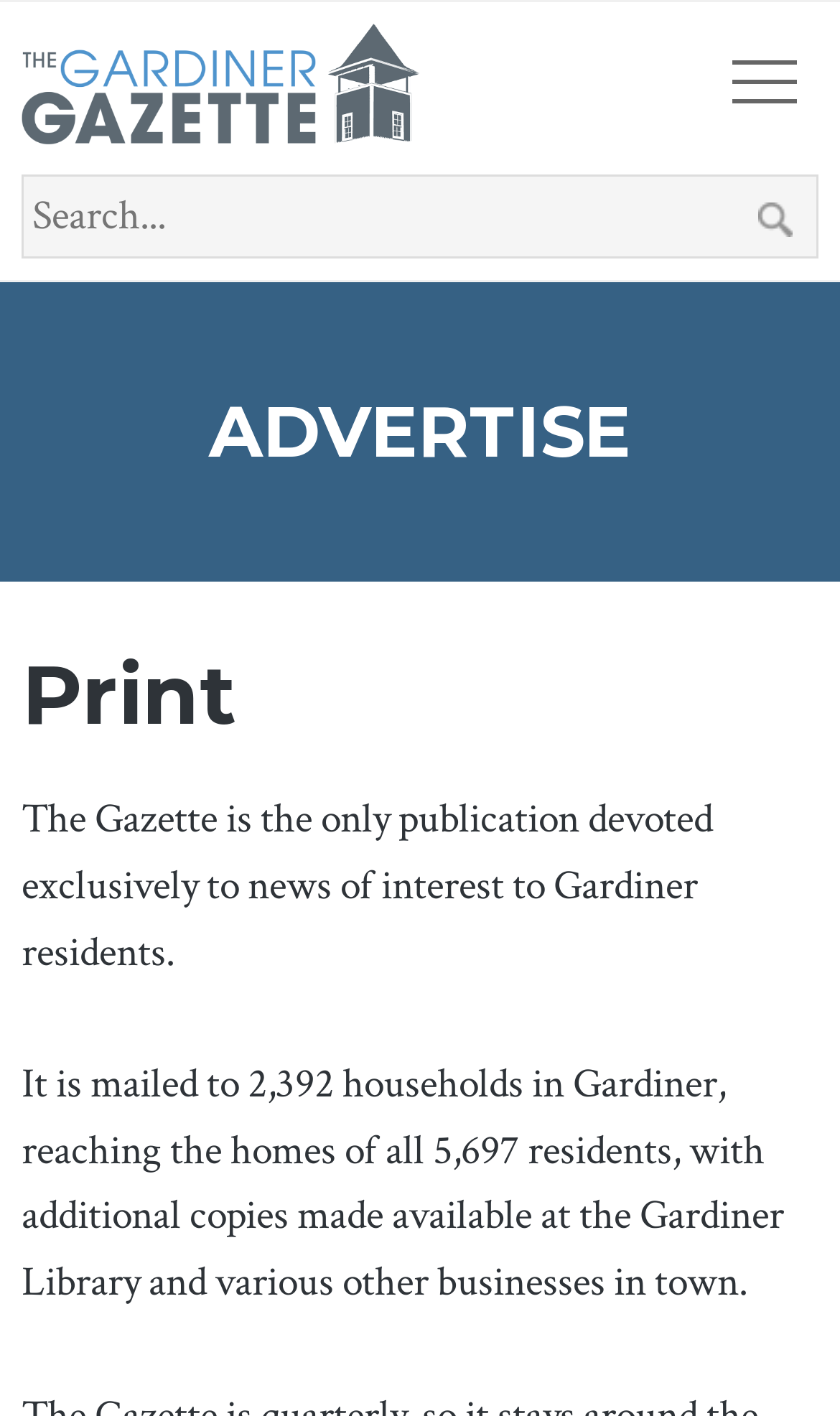What is the population of Gardiner?
Please look at the screenshot and answer using one word or phrase.

5,697